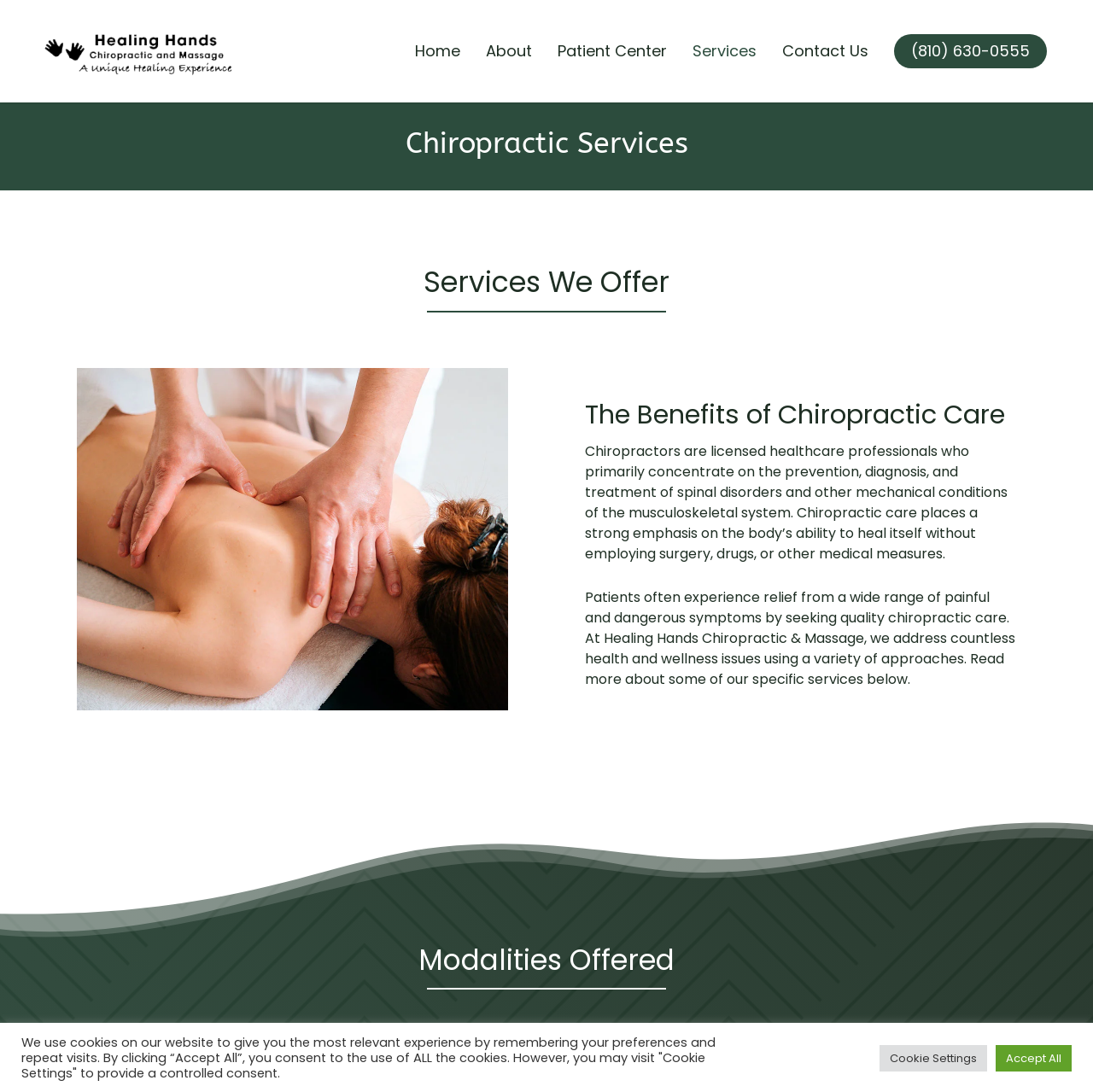What is the phone number of the chiropractic center?
Based on the image, answer the question with as much detail as possible.

The phone number of the chiropractic center can be found in the top-right corner of the webpage, where it is written as '(810) 630-0555' in a link.